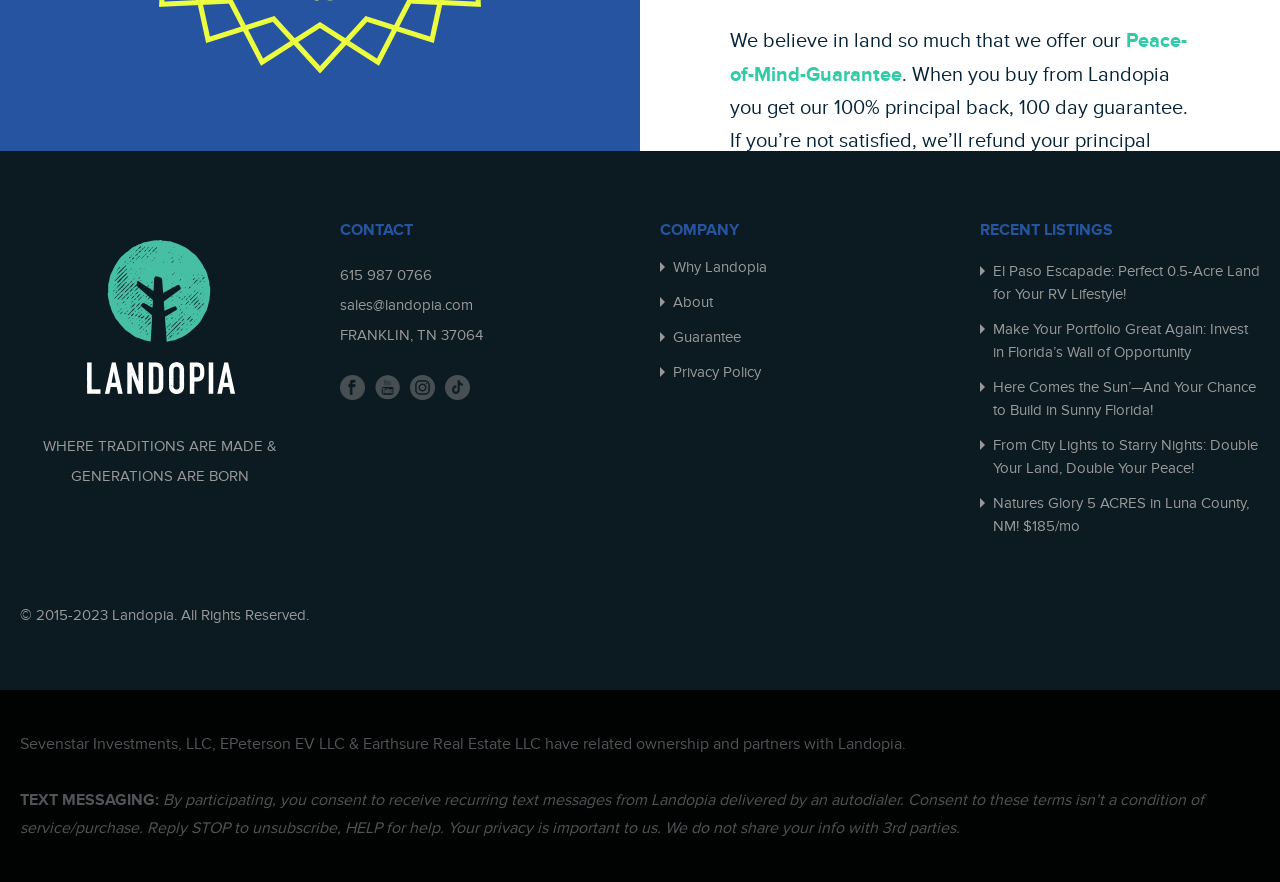Provide the bounding box coordinates of the UI element that matches the description: "name="email" placeholder="Email Address"".

[0.31, 0.855, 0.67, 0.928]